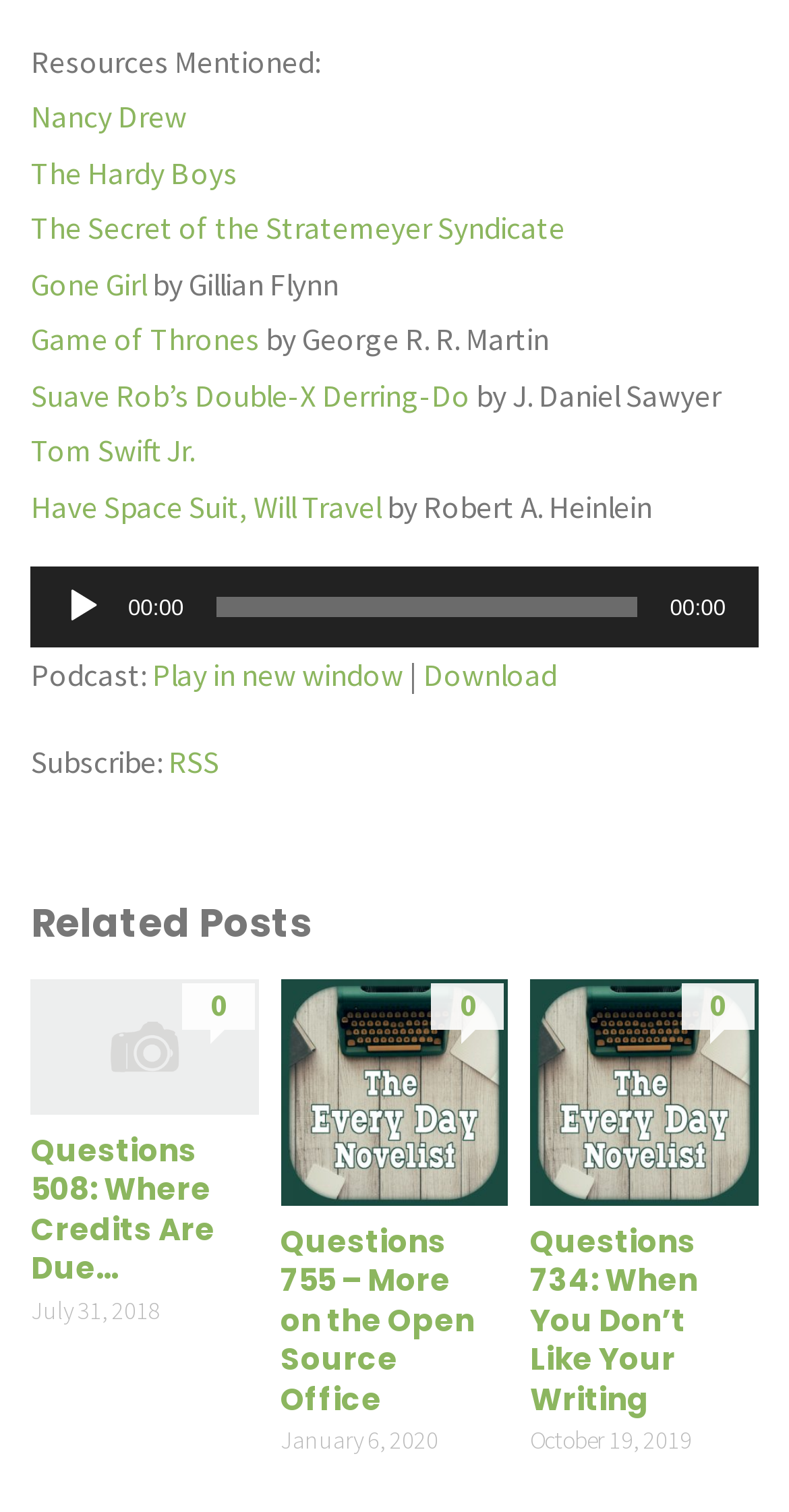Find the bounding box coordinates of the element to click in order to complete the given instruction: "Open the link to Questions 508: Where Credits Are Due…."

[0.039, 0.677, 0.328, 0.703]